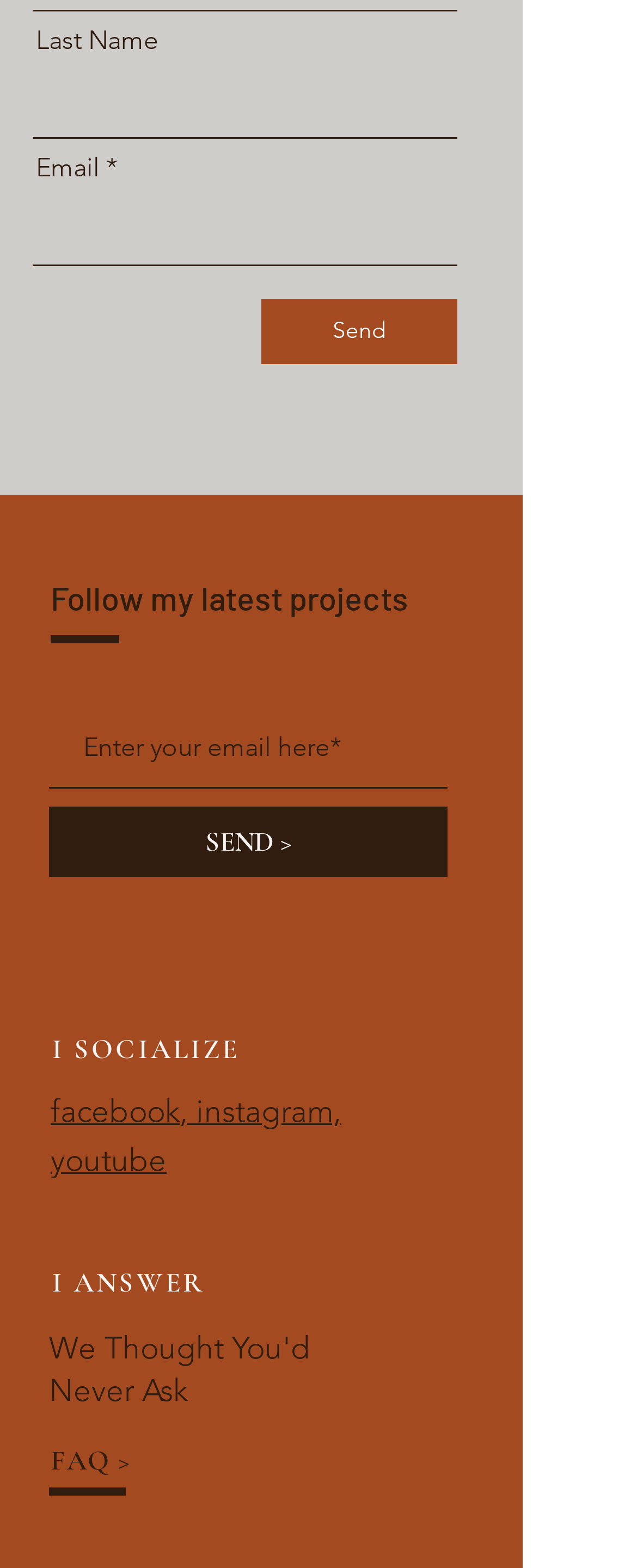What social media platforms are linked on the webpage?
Carefully analyze the image and provide a detailed answer to the question.

The links to social media platforms are located in the 'I SOCIALIZE' section, which contains links to Facebook, Instagram, and YouTube, indicating that the webpage's owner is active on these platforms.